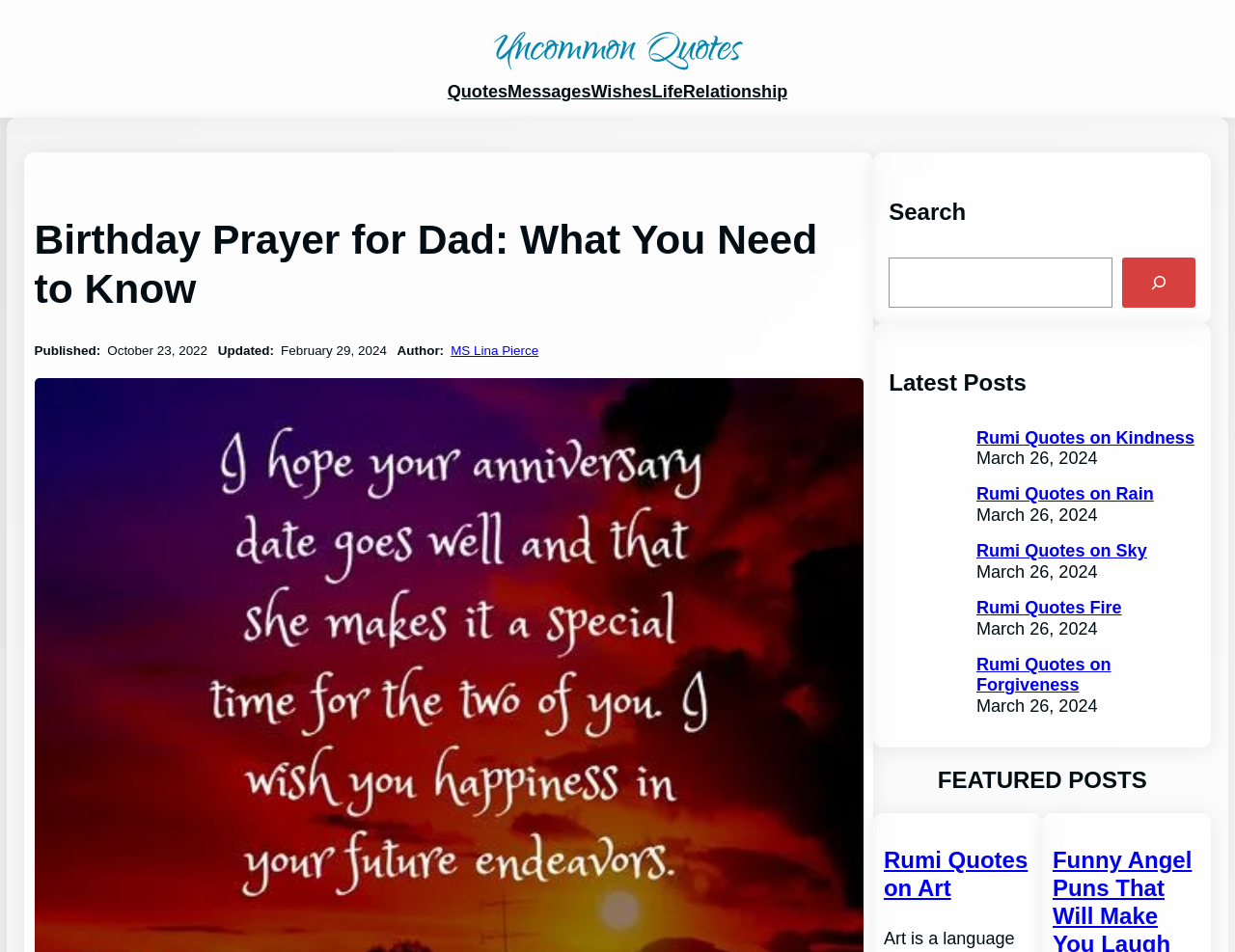Please provide a one-word or short phrase answer to the question:
What is the author of the article?

MS Lina Pierce